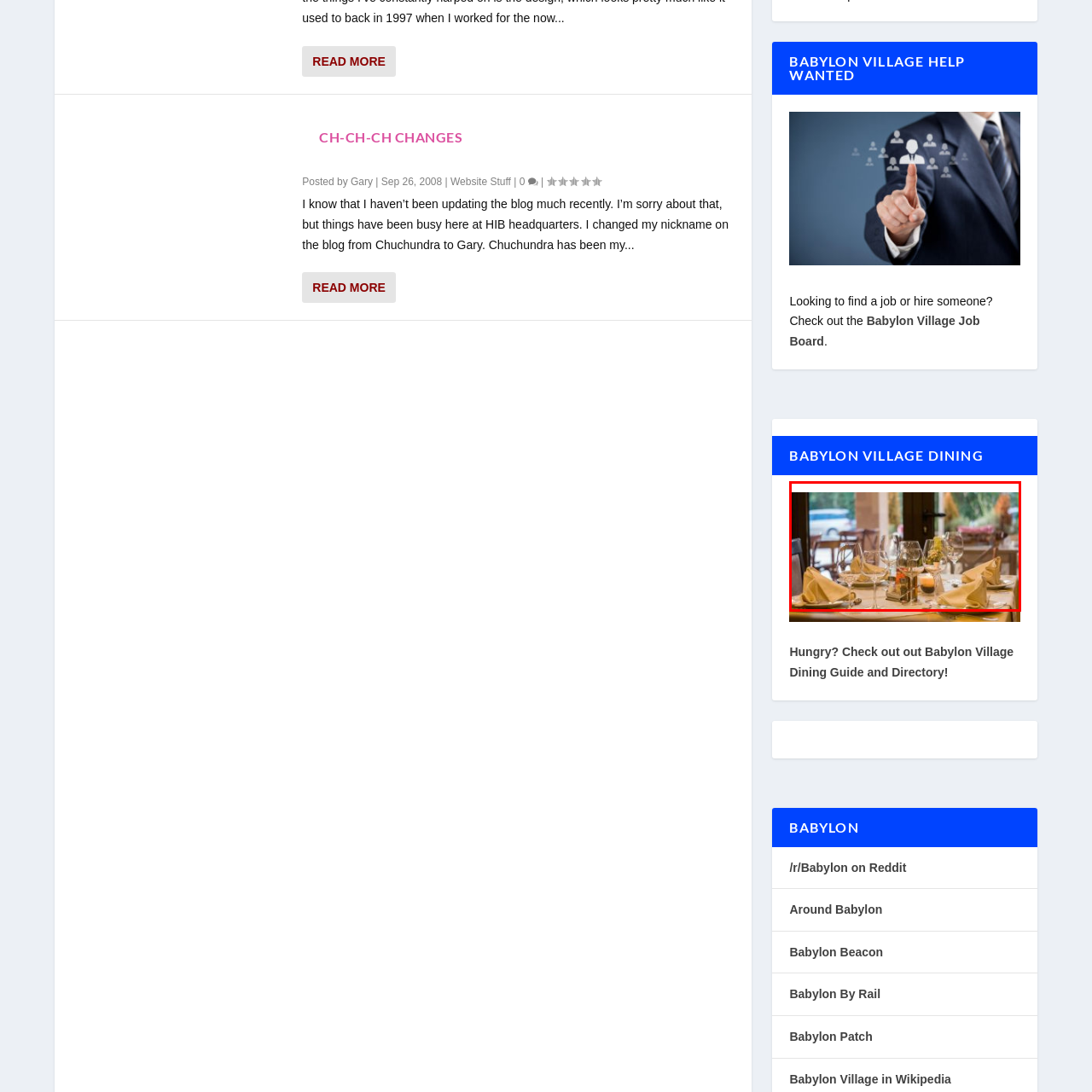What is the purpose of the candle?
Examine the red-bounded area in the image carefully and respond to the question with as much detail as possible.

The caption states that the table is adorned with a soft glowing candle, which creates an intimate setting, suggesting that the candle is used to create a warm and cozy atmosphere.